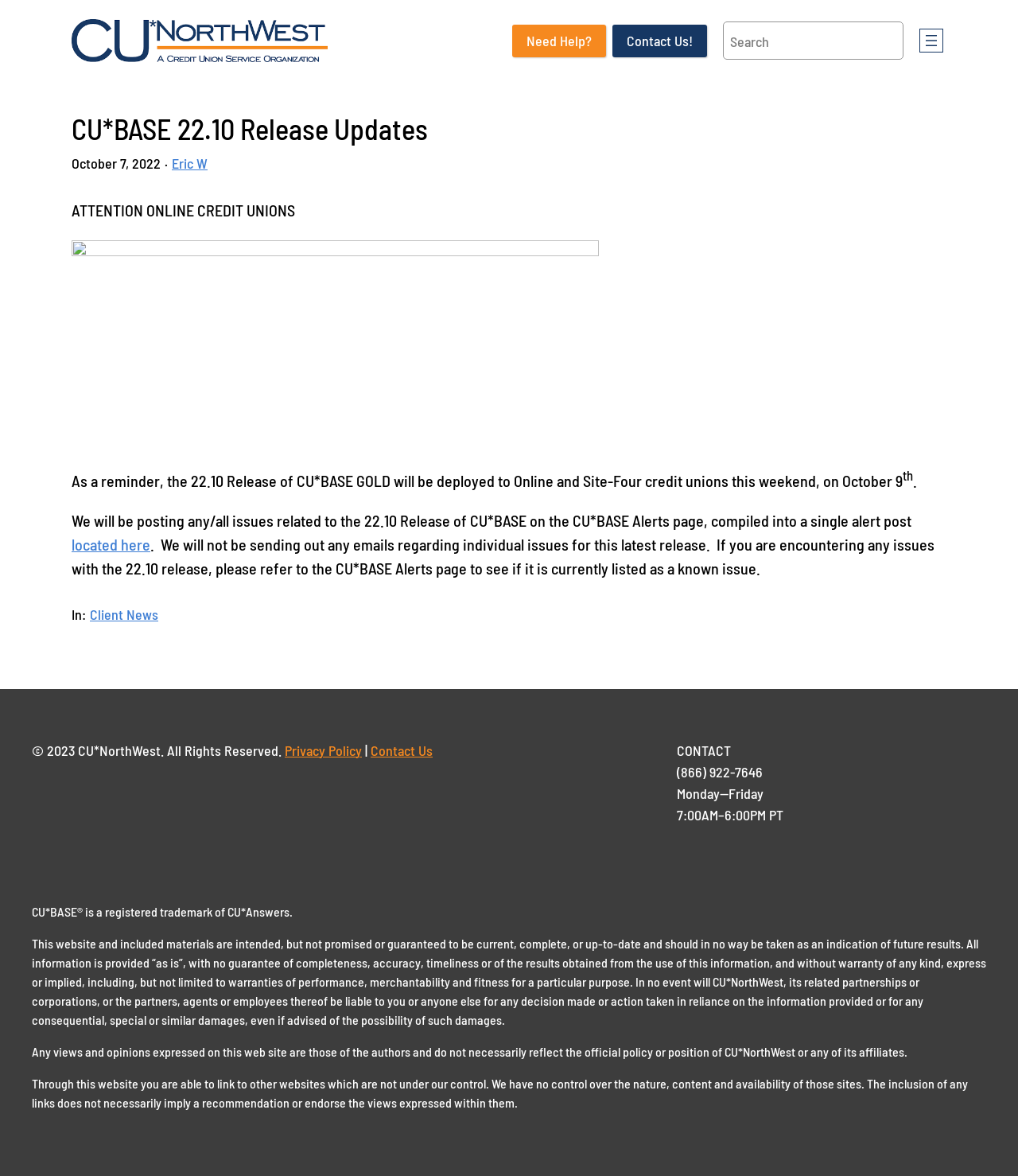Locate the bounding box coordinates of the segment that needs to be clicked to meet this instruction: "Contact Us".

[0.602, 0.021, 0.695, 0.049]